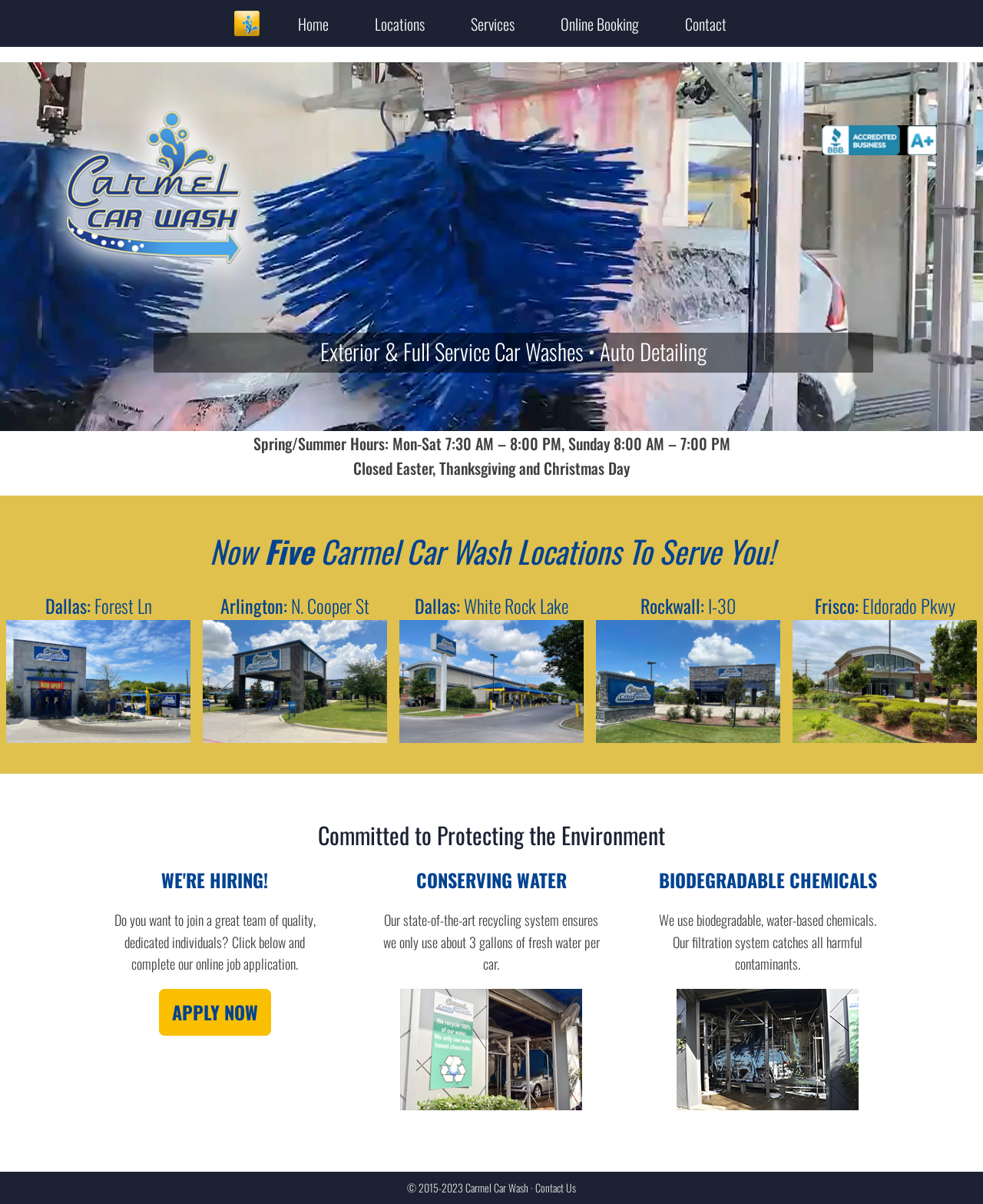What is the operating hour on Sundays?
Provide a detailed answer to the question, using the image to inform your response.

I found the operating hours on the webpage, which states 'Spring/Summer Hours: Mon-Sat 7:30 AM – 8:00 PM, Sunday 8:00 AM – 7:00 PM'. Therefore, the operating hour on Sundays is from 8:00 AM to 7:00 PM.